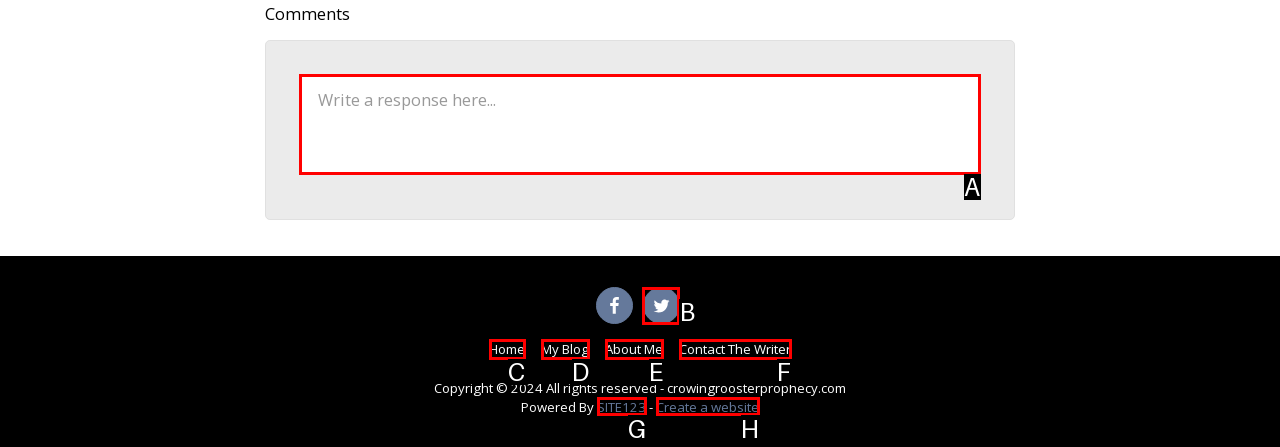Decide which UI element to click to accomplish the task: Write a response
Respond with the corresponding option letter.

A